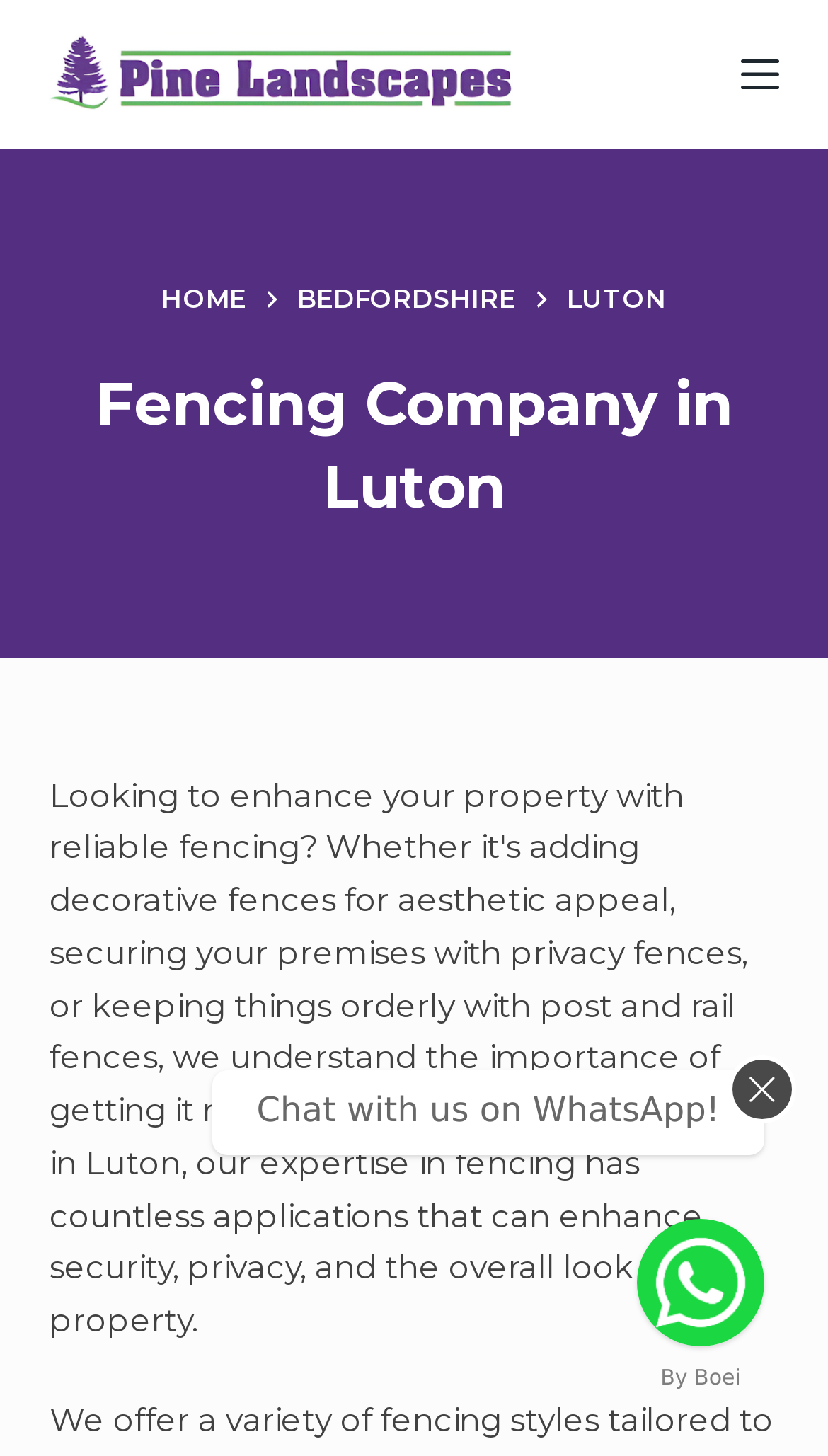What is the function of the 'Close' button? Refer to the image and provide a one-word or short phrase answer.

To close a window